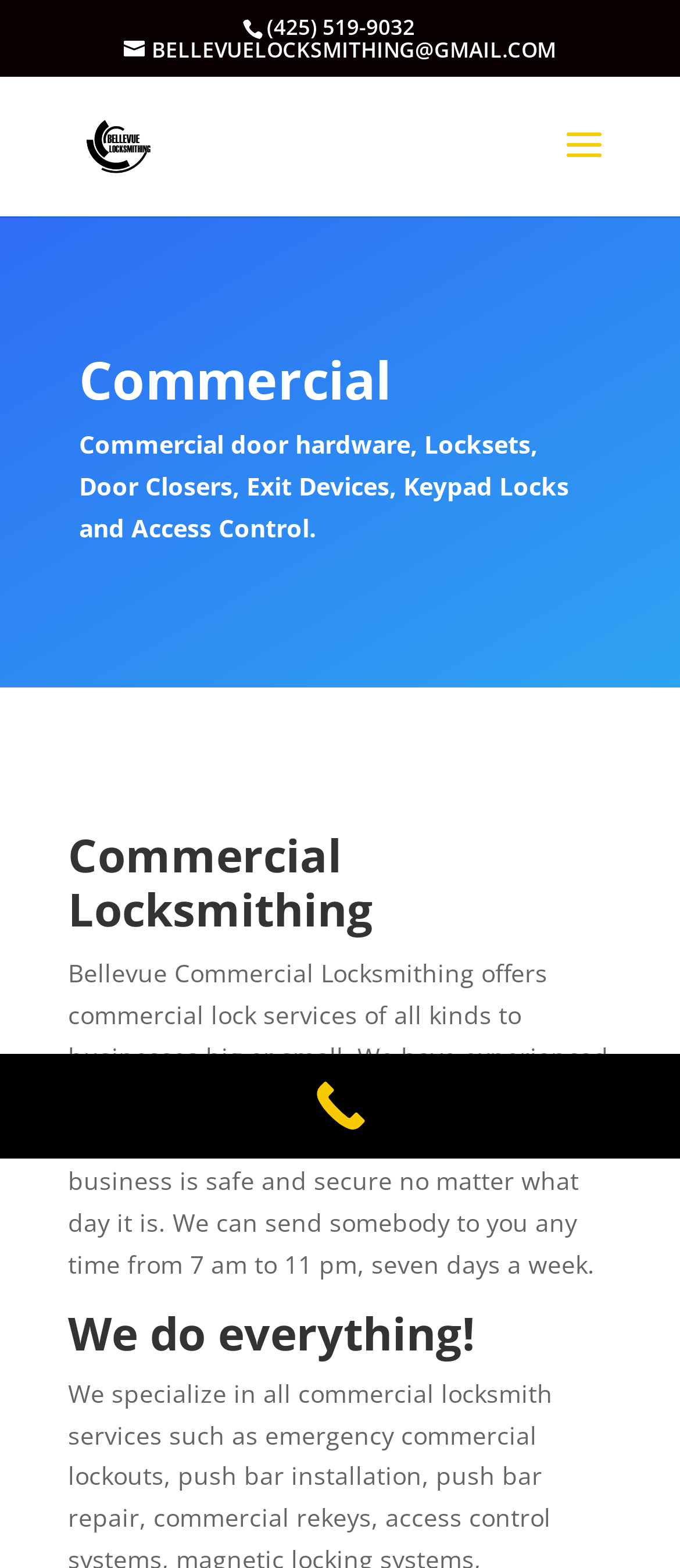Could you please study the image and provide a detailed answer to the question:
What is the purpose of Bellevue Locksmithing?

I found the purpose of Bellevue Locksmithing by reading the static text element with the bounding box coordinates [0.1, 0.61, 0.895, 0.817], which mentions that they offer commercial lock services of all kinds to businesses big or small.